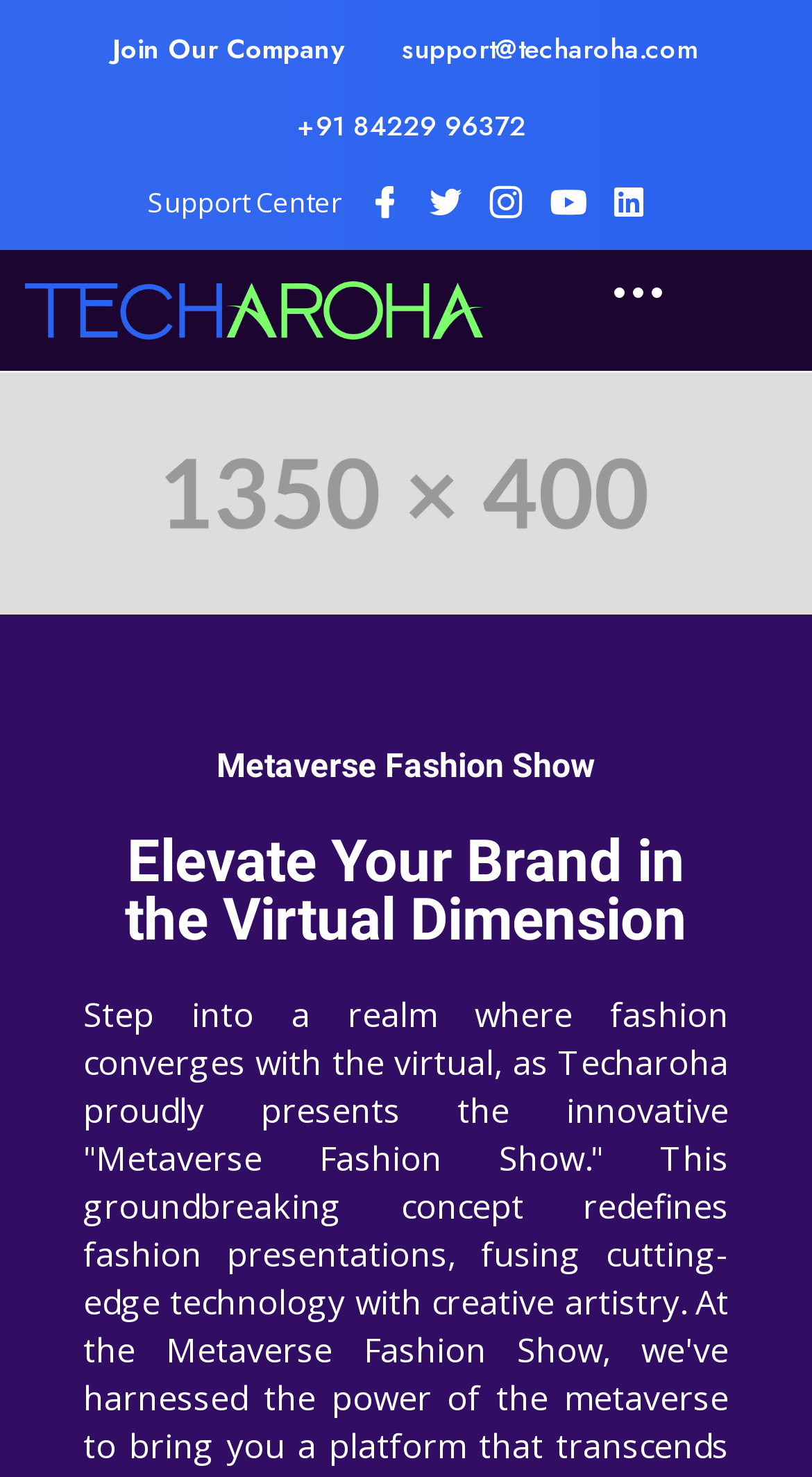What is the purpose of the 'Meta Fashion Show'?
Answer the question with a thorough and detailed explanation.

Based on the webpage, the 'Meta Fashion Show' is an event that converges fashion with the virtual dimension, and its purpose is to elevate a brand in this virtual space.